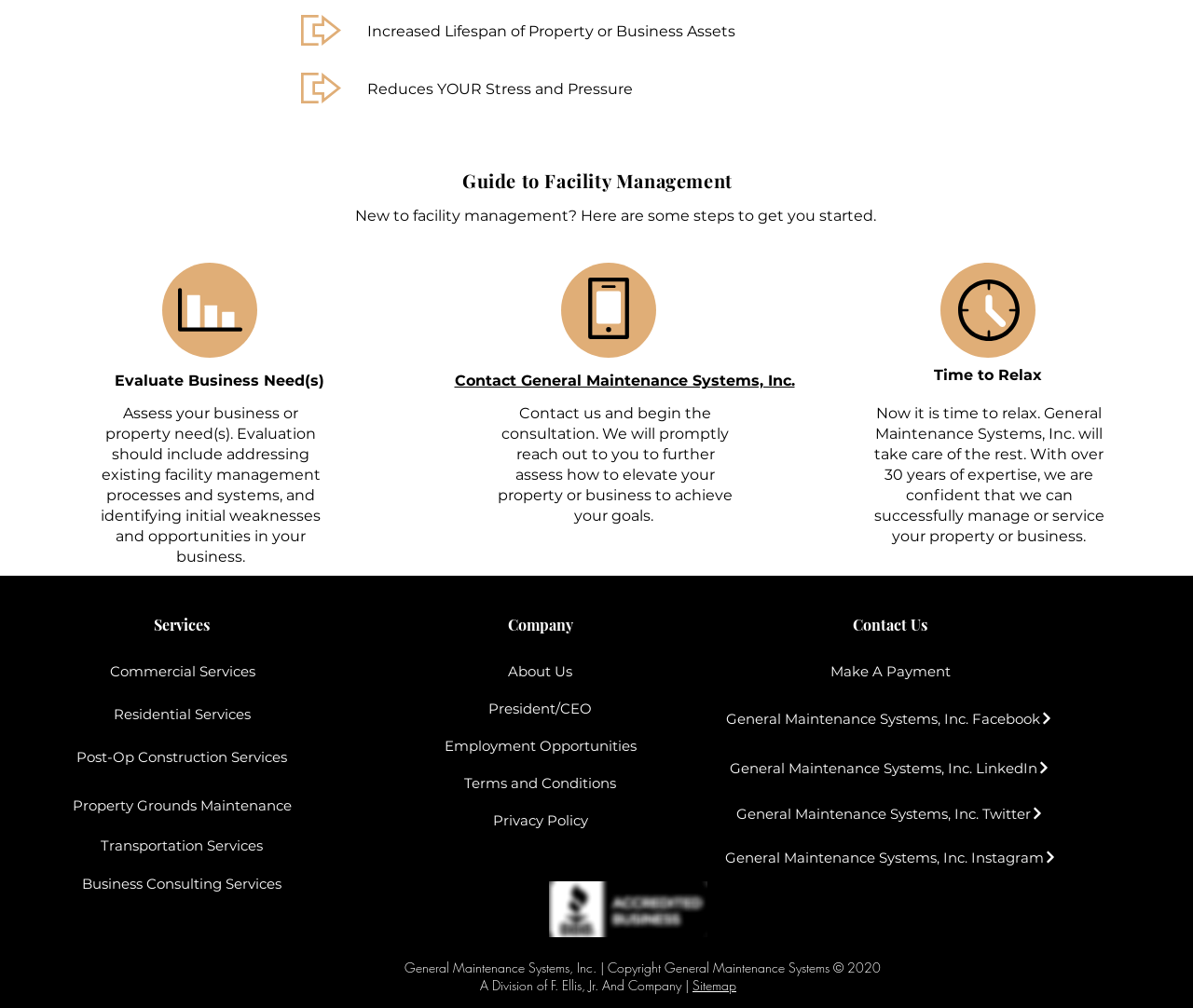What is the name of the company mentioned on this webpage?
Refer to the screenshot and answer in one word or phrase.

General Maintenance Systems, Inc.